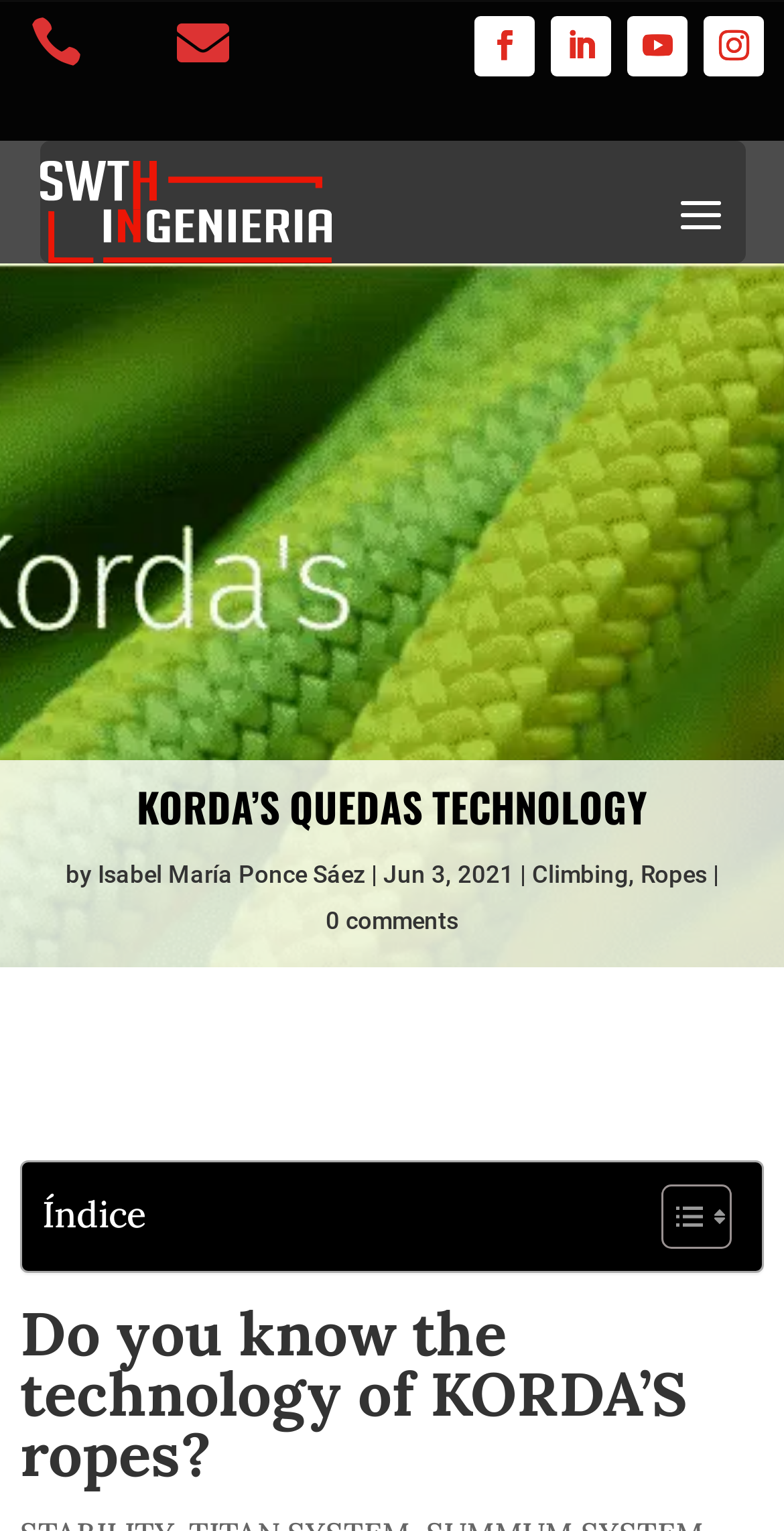Find the bounding box coordinates for the area that should be clicked to accomplish the instruction: "Toggle the Table of Content".

[0.805, 0.772, 0.921, 0.817]